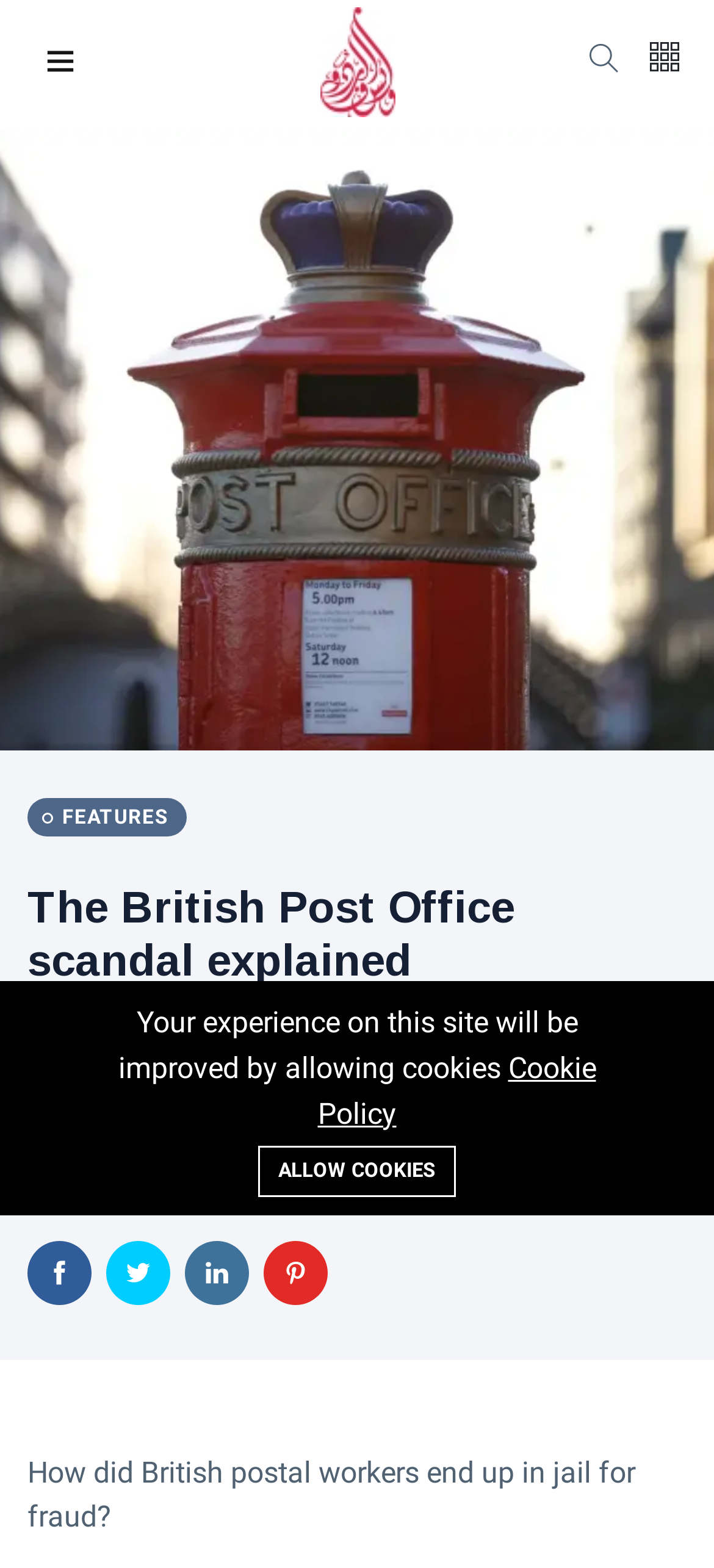Using the information in the image, give a detailed answer to the following question: How many views does the article have?

I found the number of views by looking at the text '445 views' which is located below the text '6 mins read' and above the text '0 comments'.